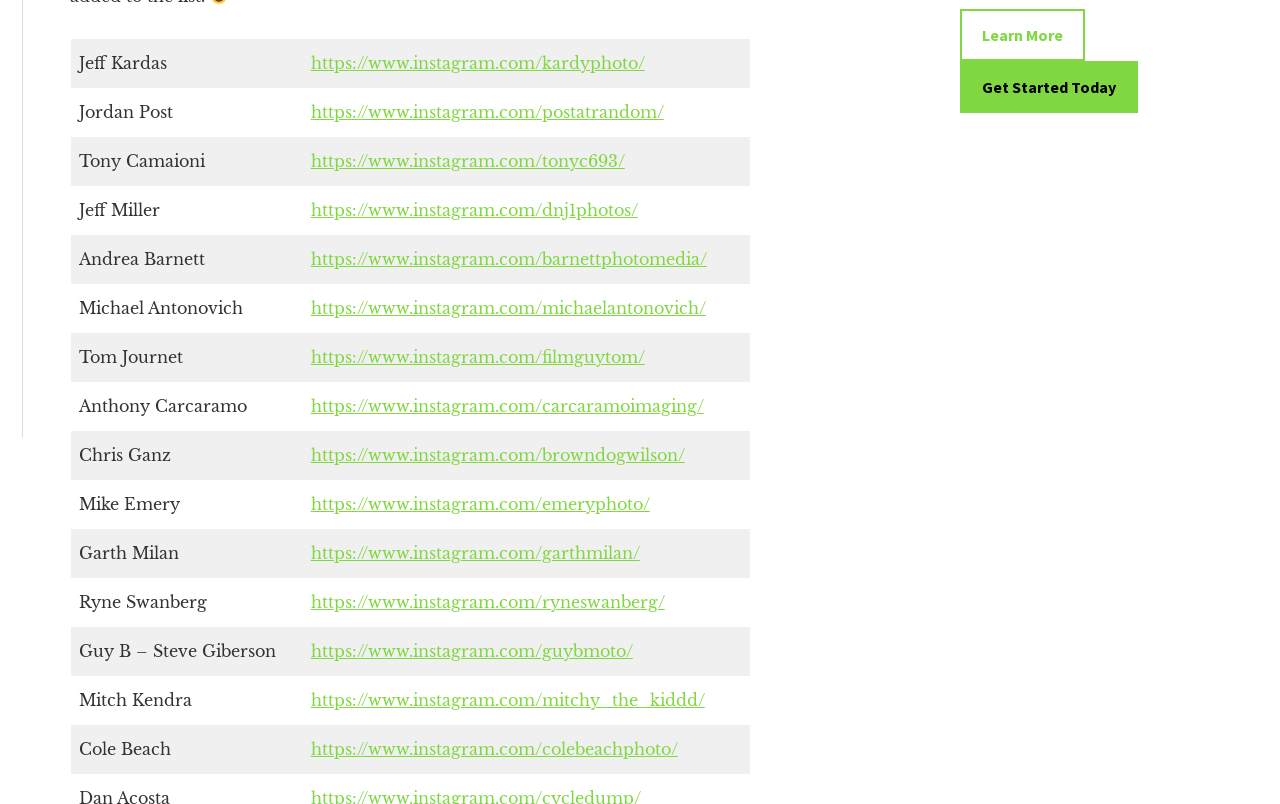Look at the image and write a detailed answer to the question: 
What is the purpose of this webpage?

Based on the webpage structure and content, it appears to be a platform that showcases various photographers, providing their names, Instagram links, and possibly other information. The presence of multiple rows with photographer names and links suggests that the webpage is intended to display a collection of photographers.